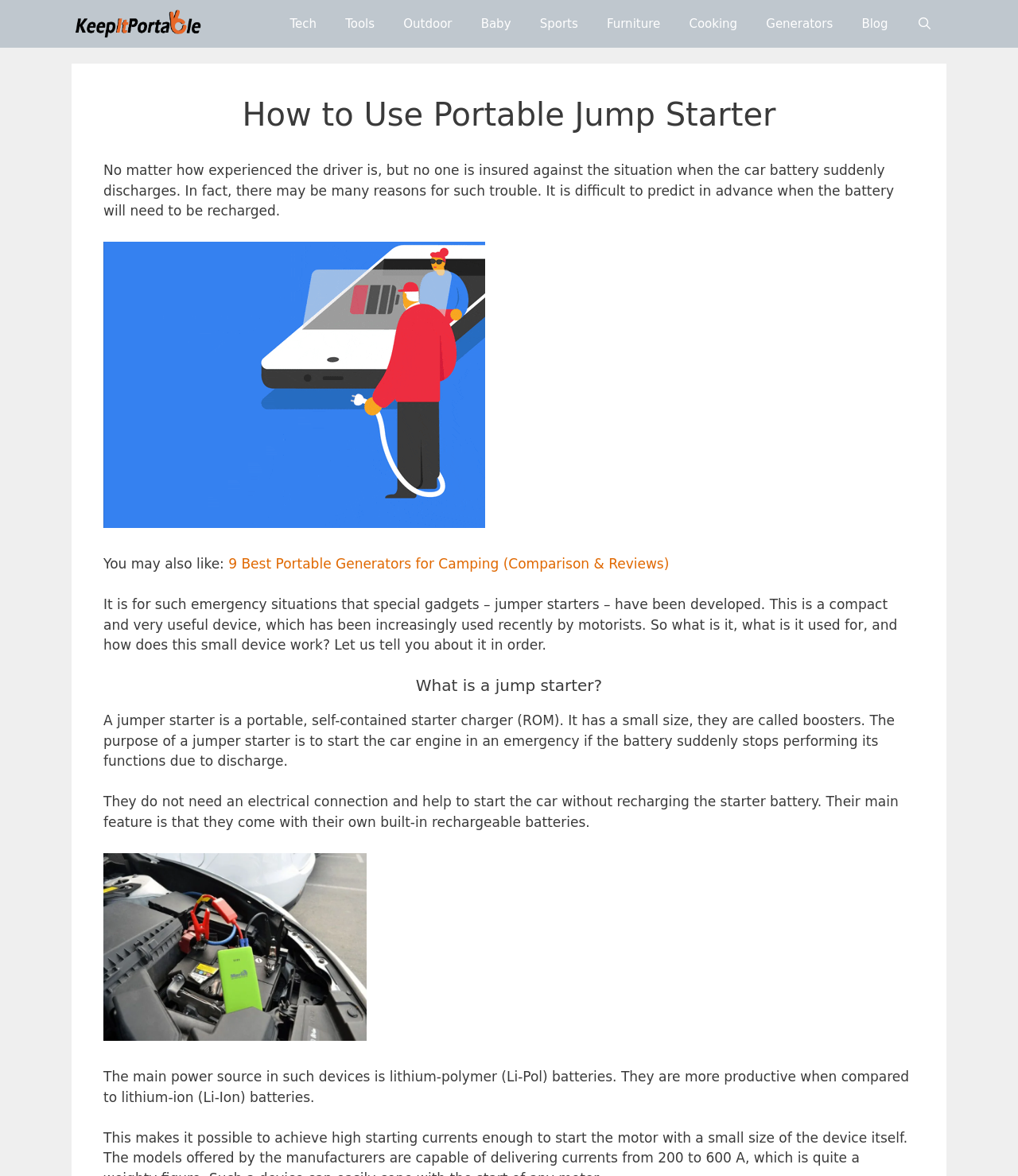What is the size of a jumper starter?
Answer the question with a single word or phrase derived from the image.

Compact and small